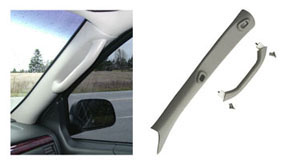Generate an elaborate caption for the given image.

The image features a Jeep Grand Cherokee WJ's A-pillar assist handle, prominently displayed on the left, accompanied by a detailed view of the handle's mounting area on the right. On the left, the assist handle is positioned alongside a side window, showcasing its integration into the vehicle's interior design. The right side of the image illustrates the actual assist handle, highlighting its sleek and contoured appearance that complements the interior. This design modification aims to enhance passenger comfort while accommodating side curtain airbags, which led to the relocation of the handle from the ceiling to the A-pillar. The mounting points are visible in the image, indicating how the handle attaches securely. Overall, this dual representation emphasizes both functionality and aesthetic design in automotive engineering.